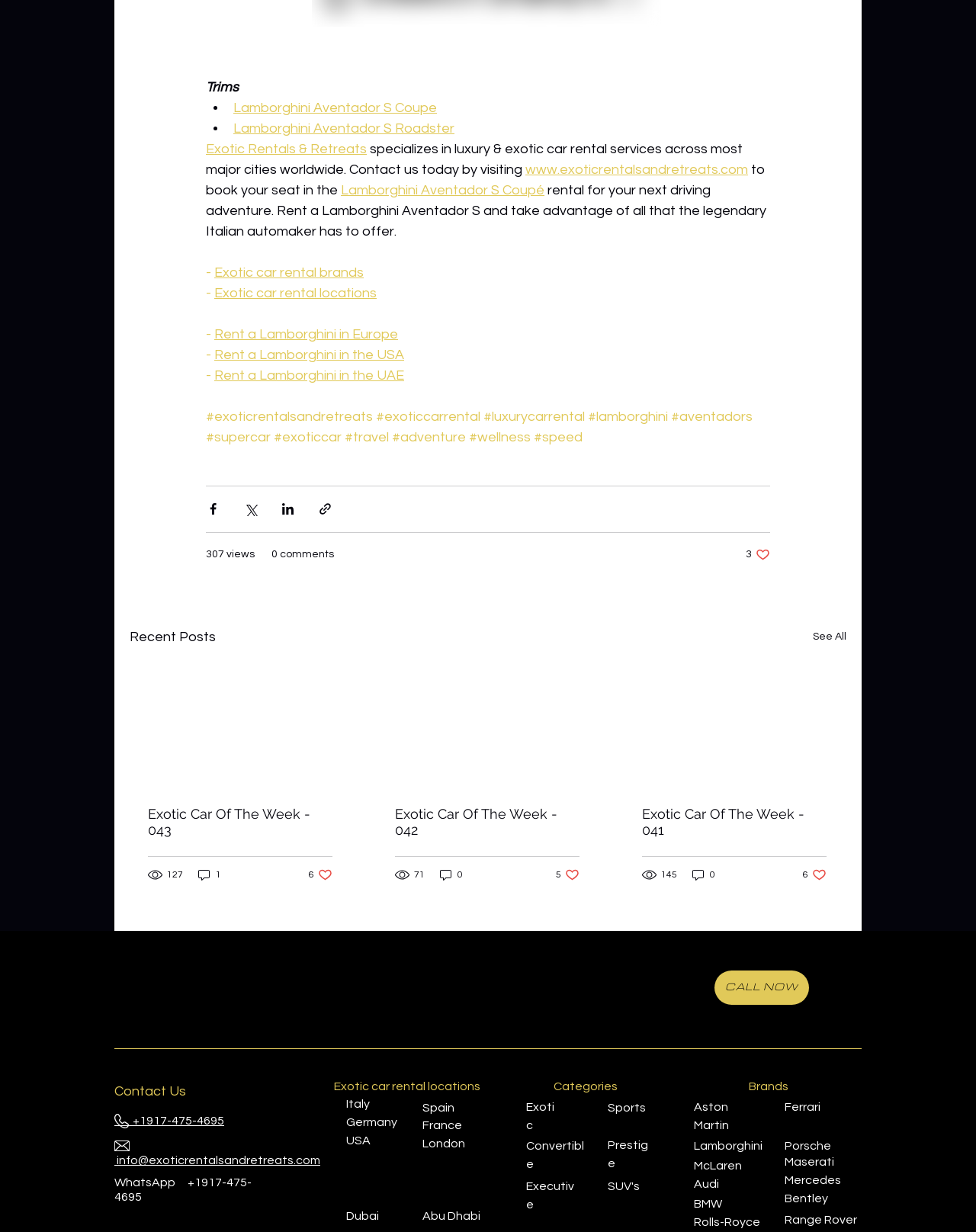Determine the bounding box for the HTML element described here: "Rent a Lamborghini in Europe". The coordinates should be given as [left, top, right, bottom] with each number being a float between 0 and 1.

[0.22, 0.265, 0.408, 0.277]